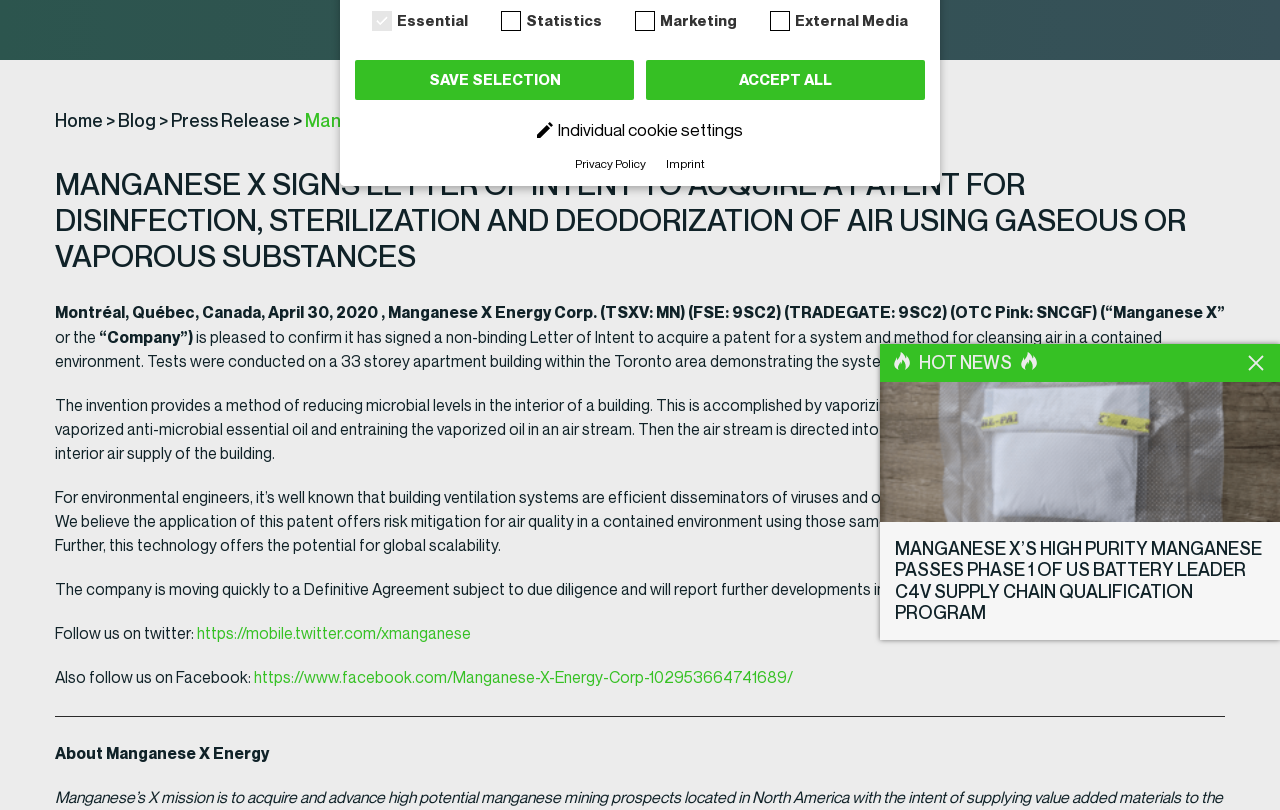Identify the bounding box coordinates of the HTML element based on this description: "Privacy Policy".

[0.449, 0.194, 0.505, 0.211]